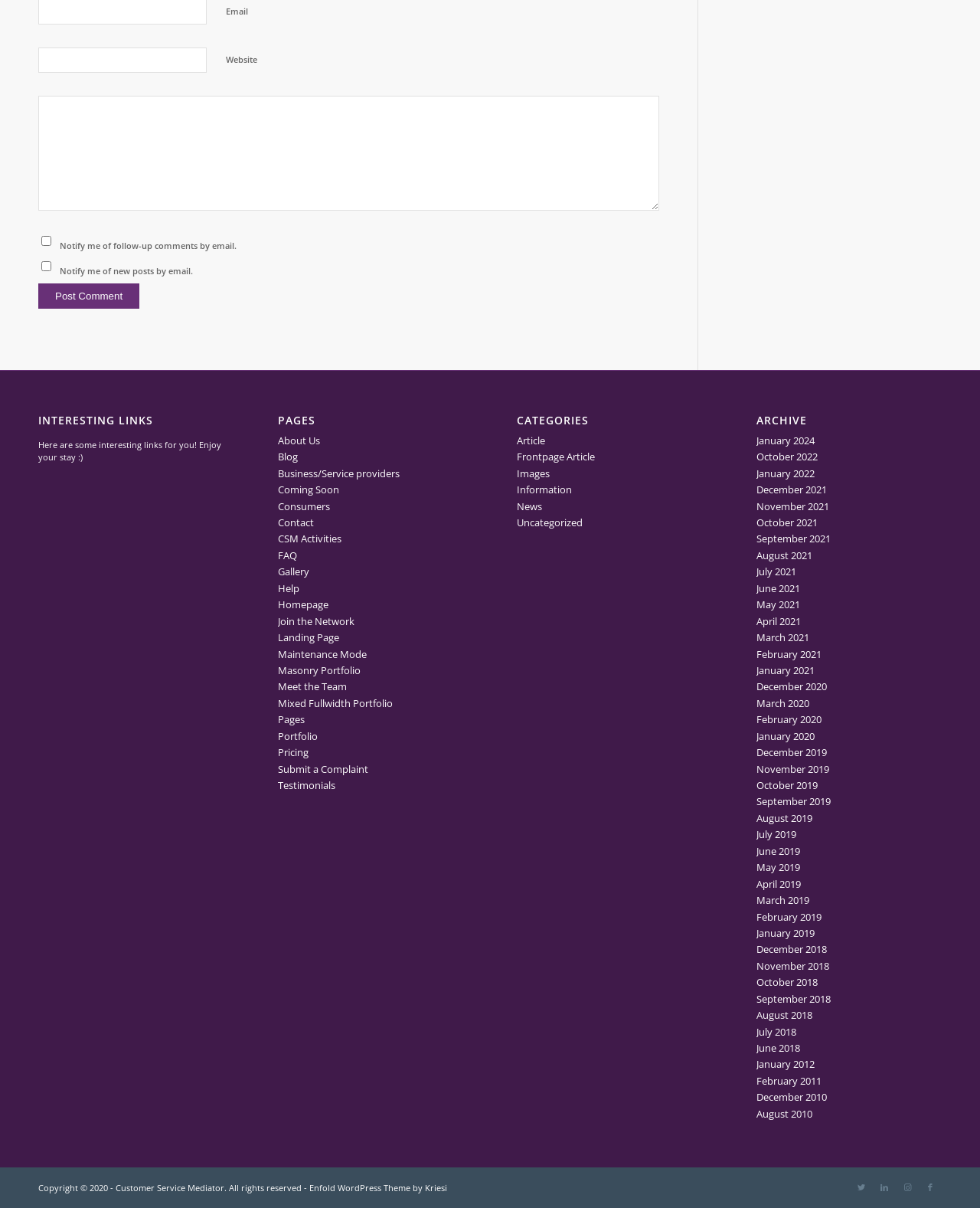Locate the bounding box coordinates of the element that should be clicked to fulfill the instruction: "View January 2024 archive".

[0.772, 0.359, 0.831, 0.37]